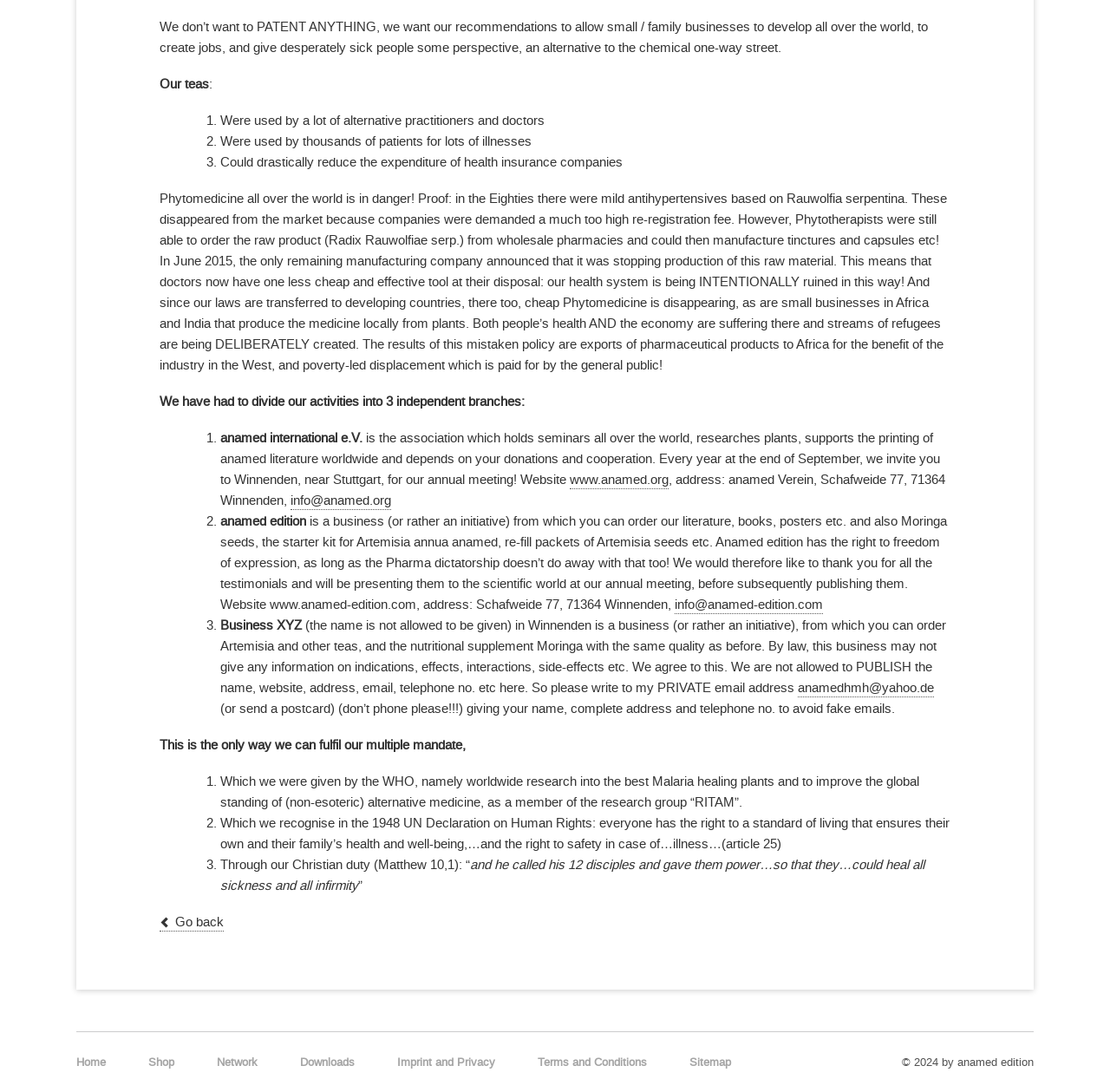Please pinpoint the bounding box coordinates for the region I should click to adhere to this instruction: "Sign up for an account".

None